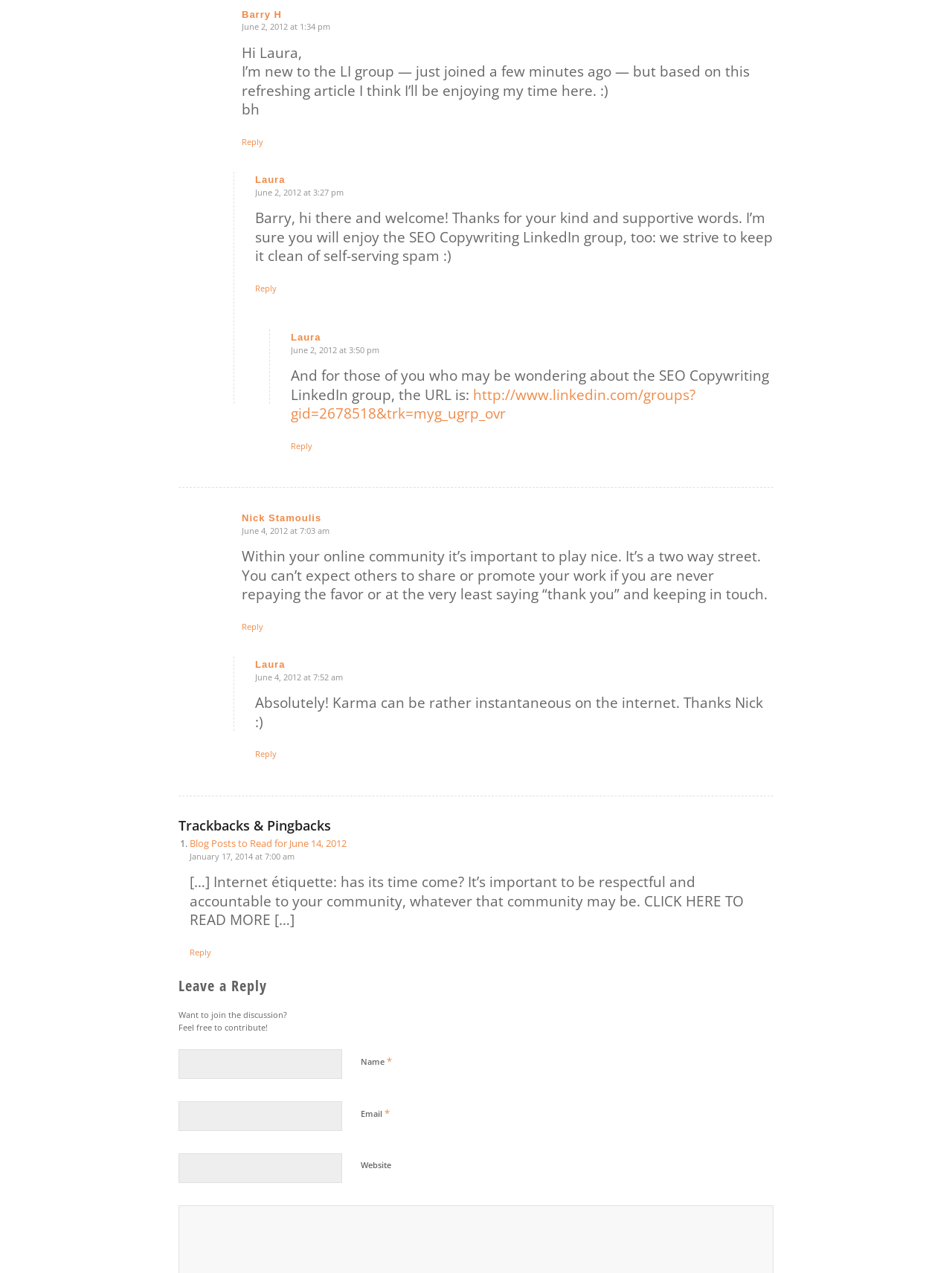Please determine the bounding box coordinates of the section I need to click to accomplish this instruction: "Click to read more about Internet étiquette".

[0.199, 0.685, 0.781, 0.73]